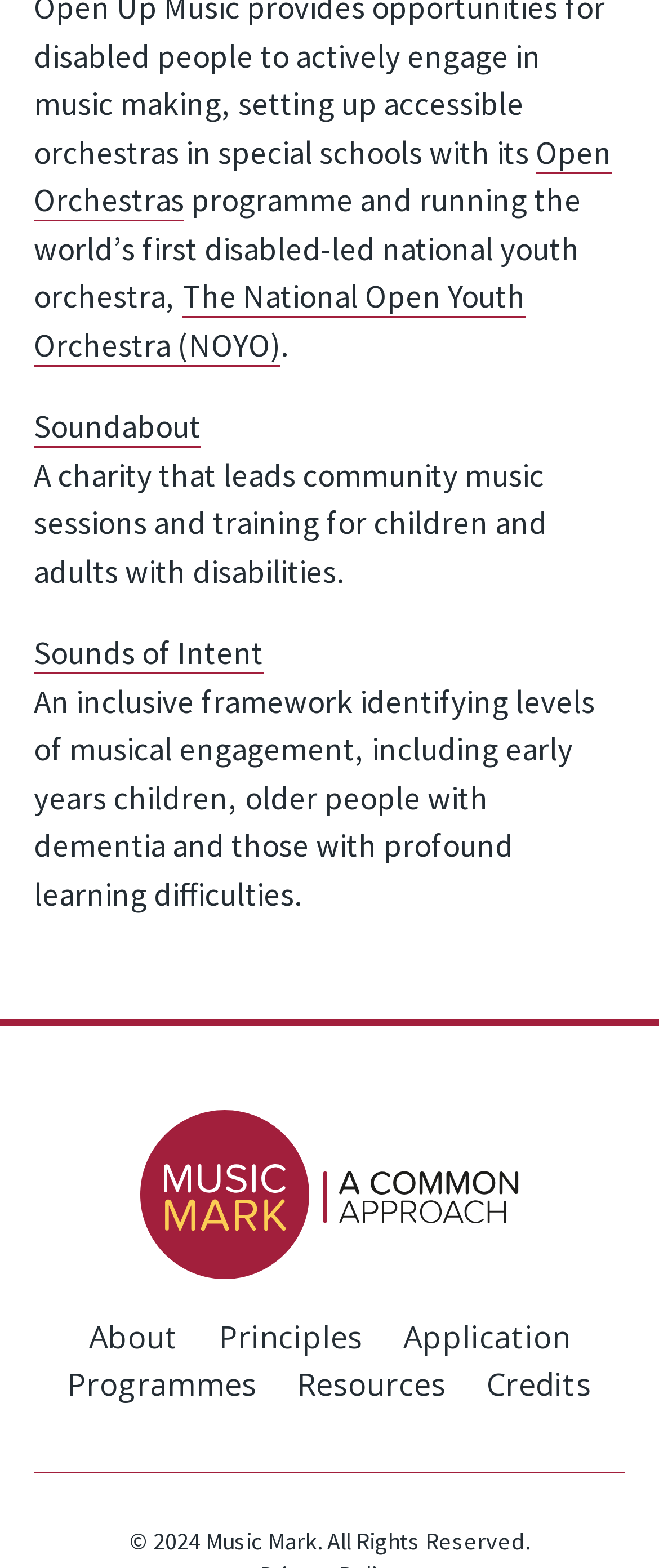Given the element description: "Sounds of Intent", predict the bounding box coordinates of this UI element. The coordinates must be four float numbers between 0 and 1, given as [left, top, right, bottom].

[0.051, 0.404, 0.4, 0.43]